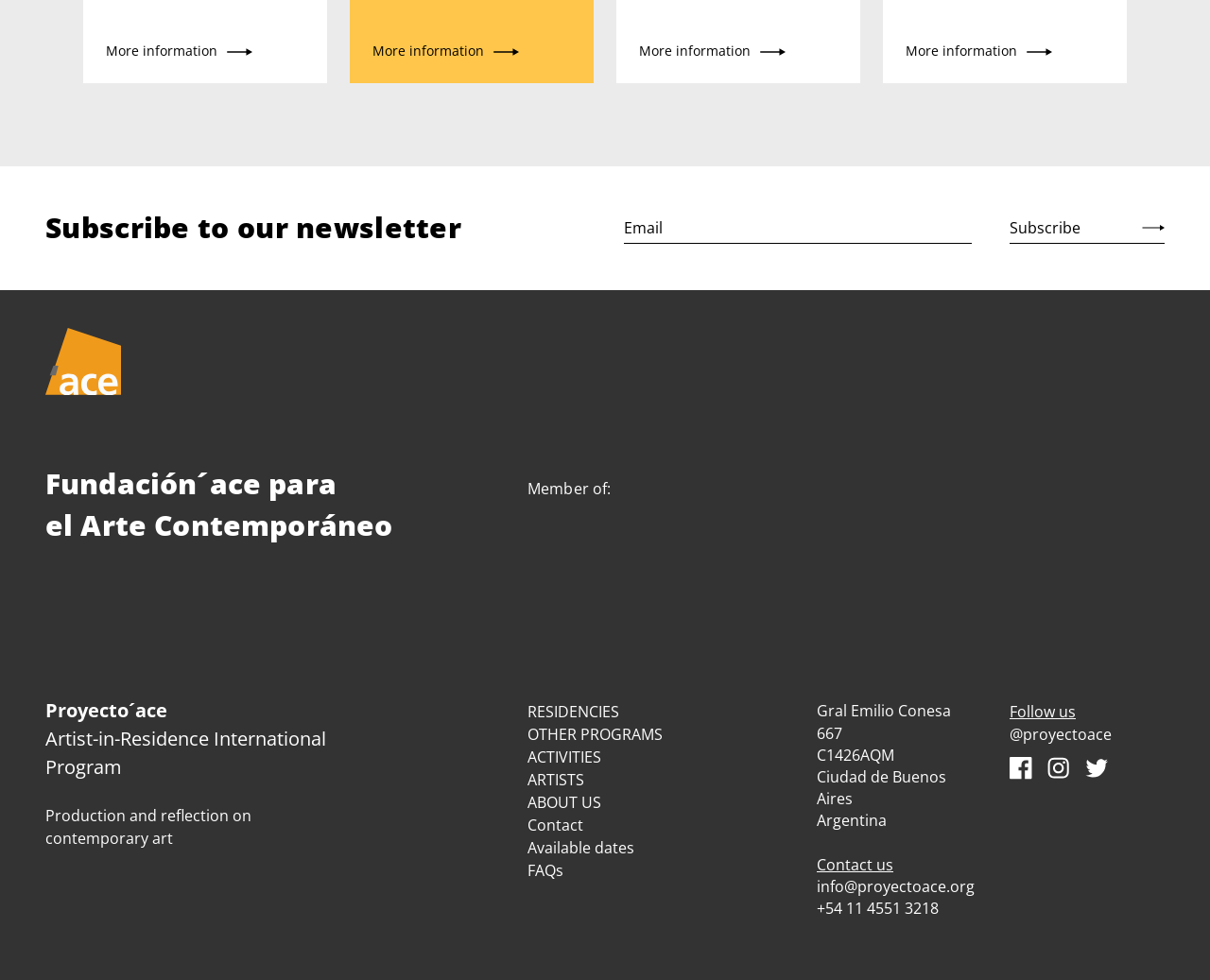Refer to the image and provide an in-depth answer to the question: 
What is the purpose of the textbox?

The textbox is located next to the 'Email' label and has a 'required' attribute, indicating that it is necessary to enter an email address to subscribe to the newsletter.